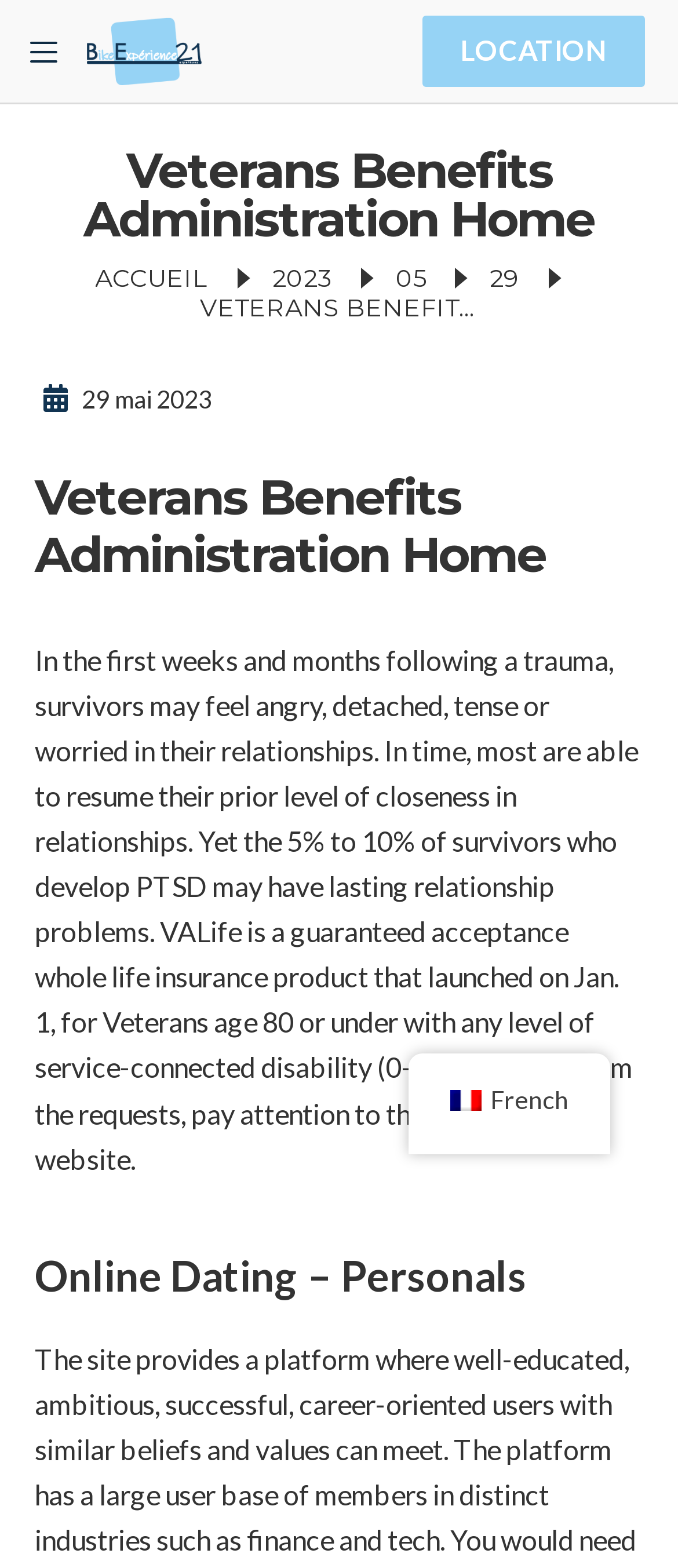Provide the bounding box coordinates of the UI element this sentence describes: "05".

[0.583, 0.167, 0.627, 0.187]